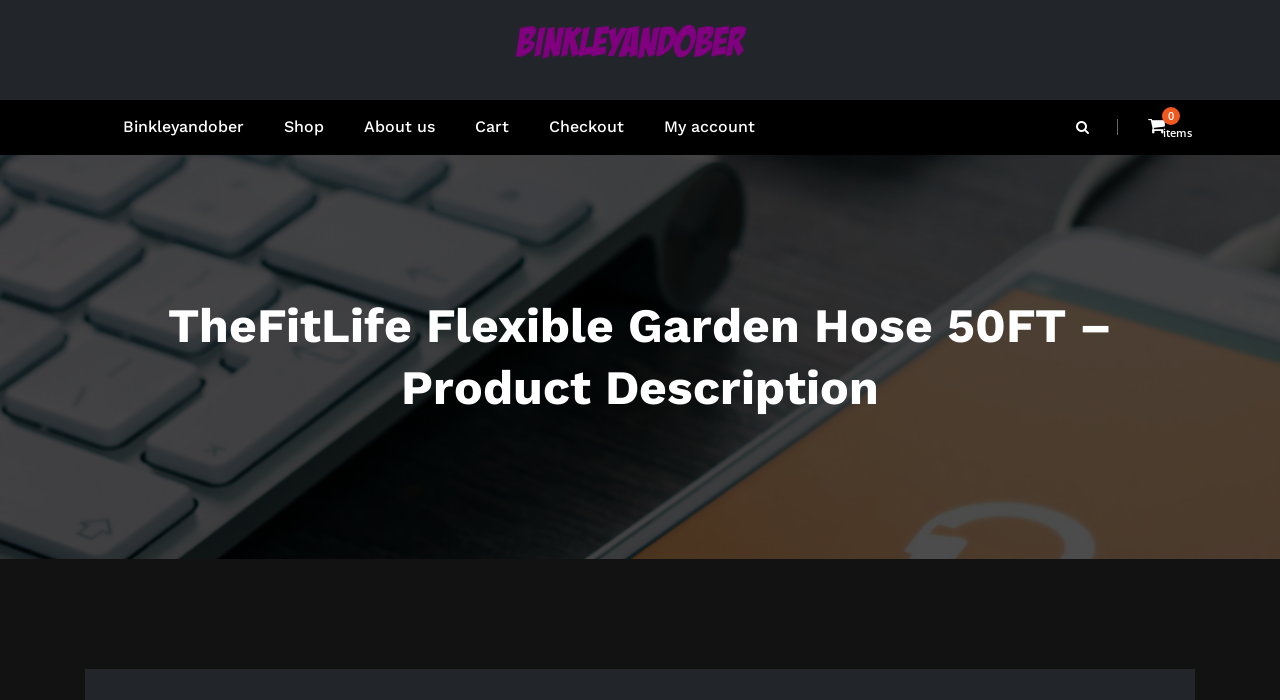Please determine the bounding box coordinates of the element's region to click for the following instruction: "open menu".

[0.841, 0.169, 0.853, 0.194]